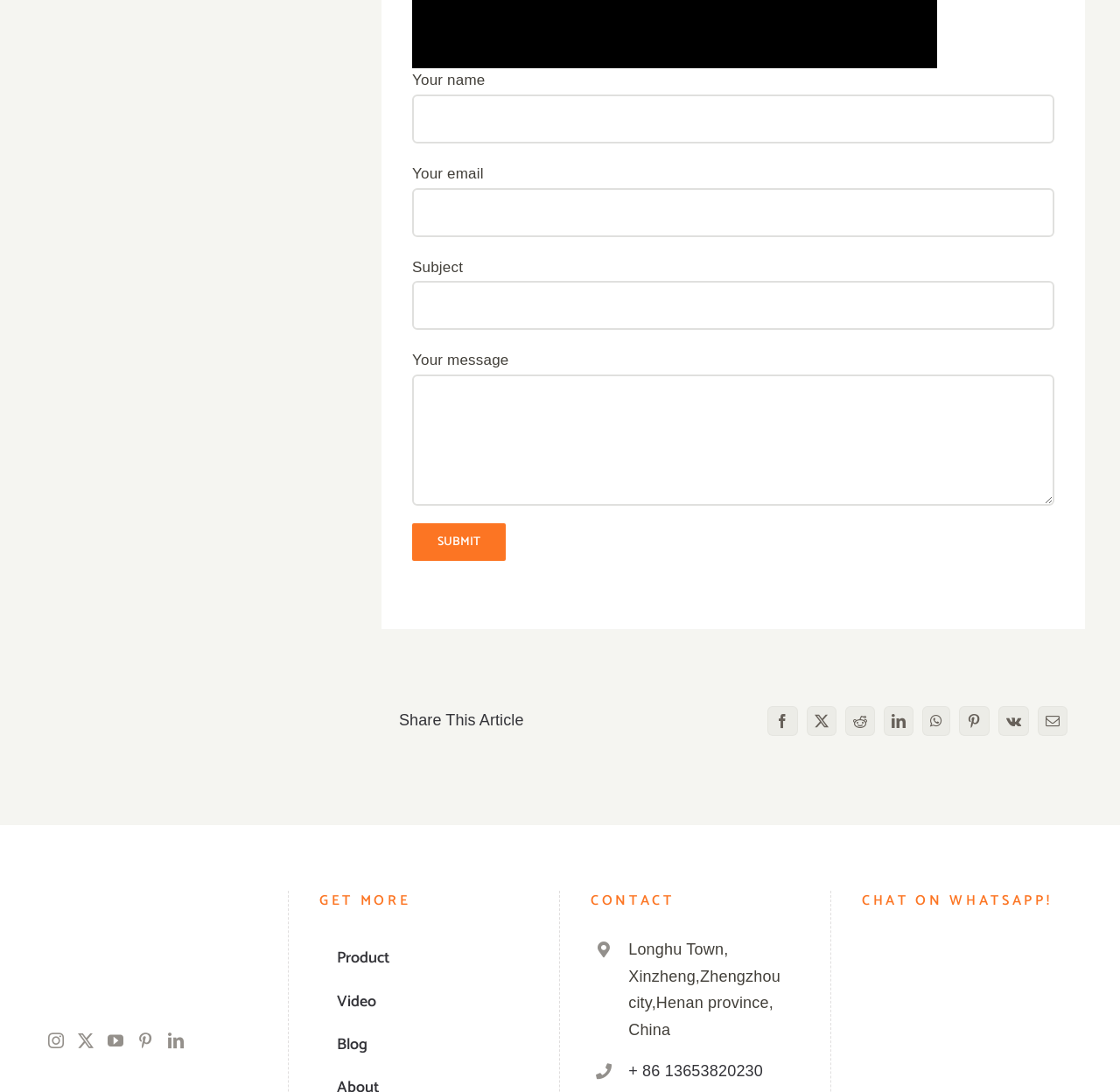Kindly respond to the following question with a single word or a brief phrase: 
How many sharing options are available?

7